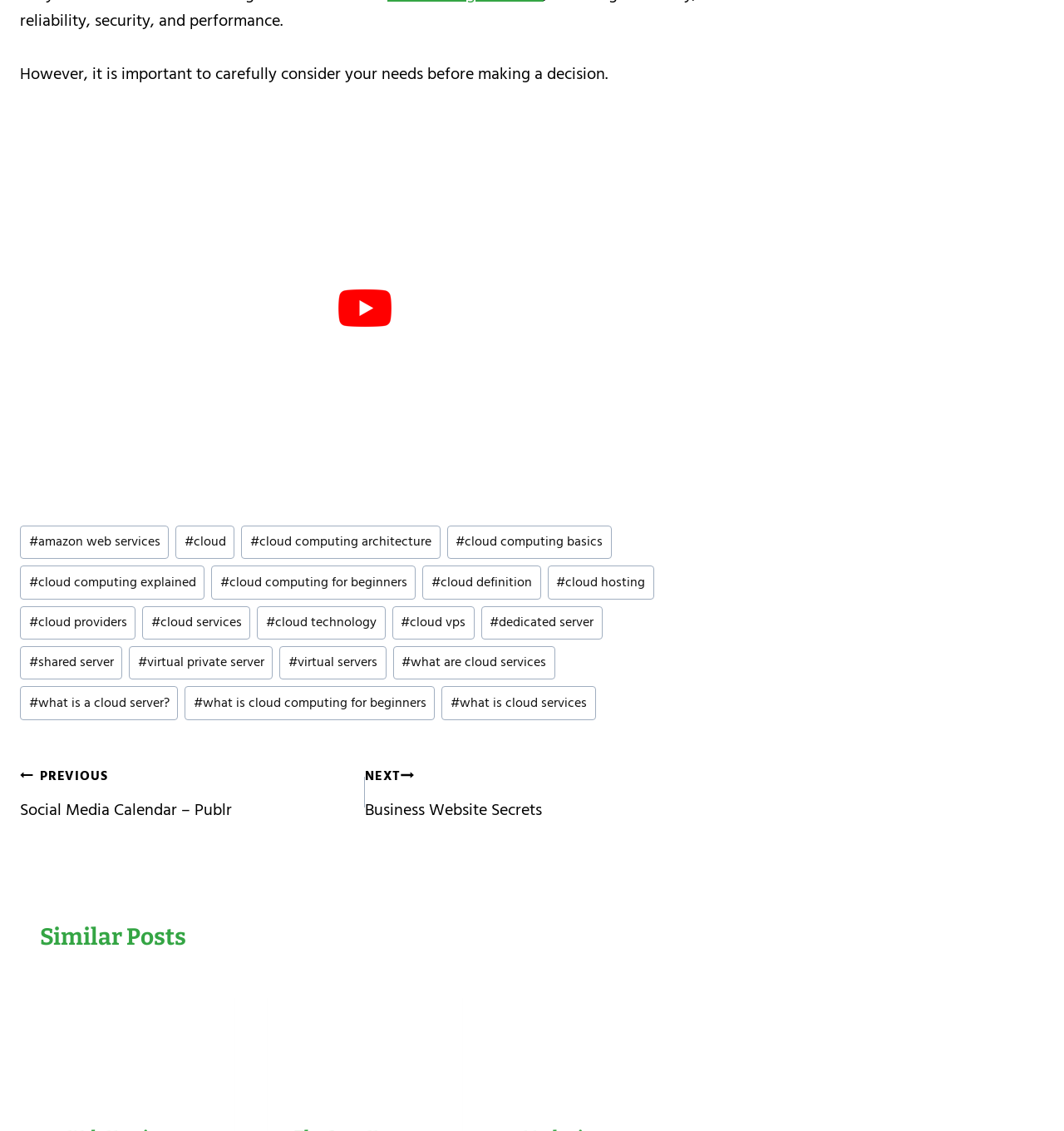Identify the bounding box coordinates for the element you need to click to achieve the following task: "play Youtube video". The coordinates must be four float values ranging from 0 to 1, formatted as [left, top, right, bottom].

[0.019, 0.101, 0.667, 0.444]